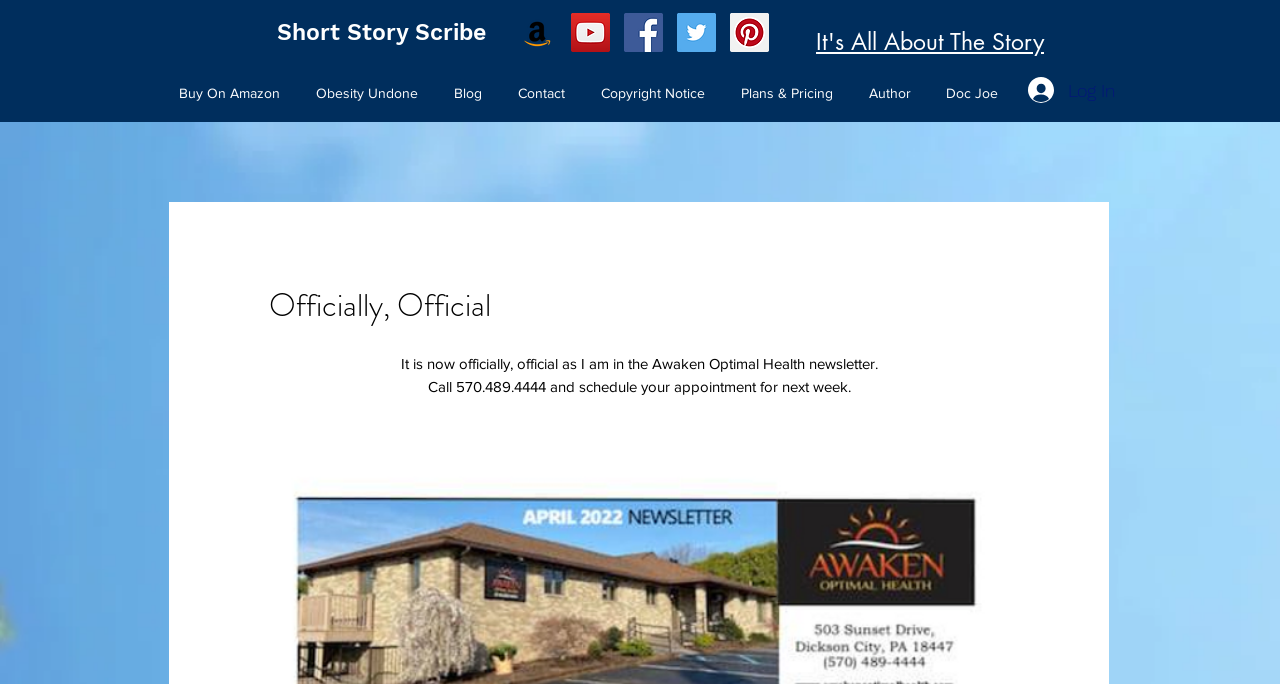Locate the bounding box coordinates of the element that should be clicked to execute the following instruction: "Click the Buy On Amazon link".

[0.126, 0.112, 0.233, 0.161]